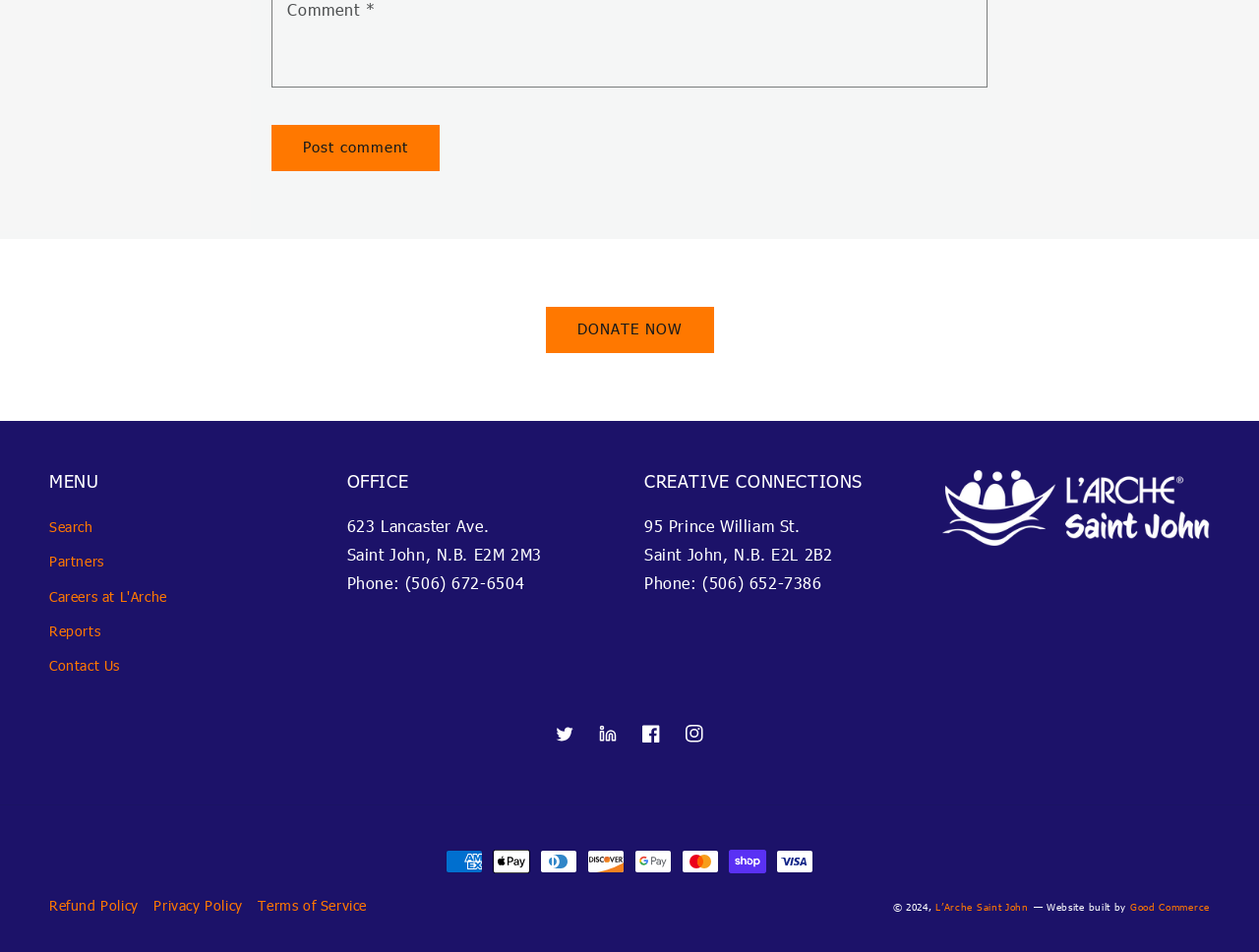Use a single word or phrase to answer the following:
What is the phone number of the office?

(506) 672-6504